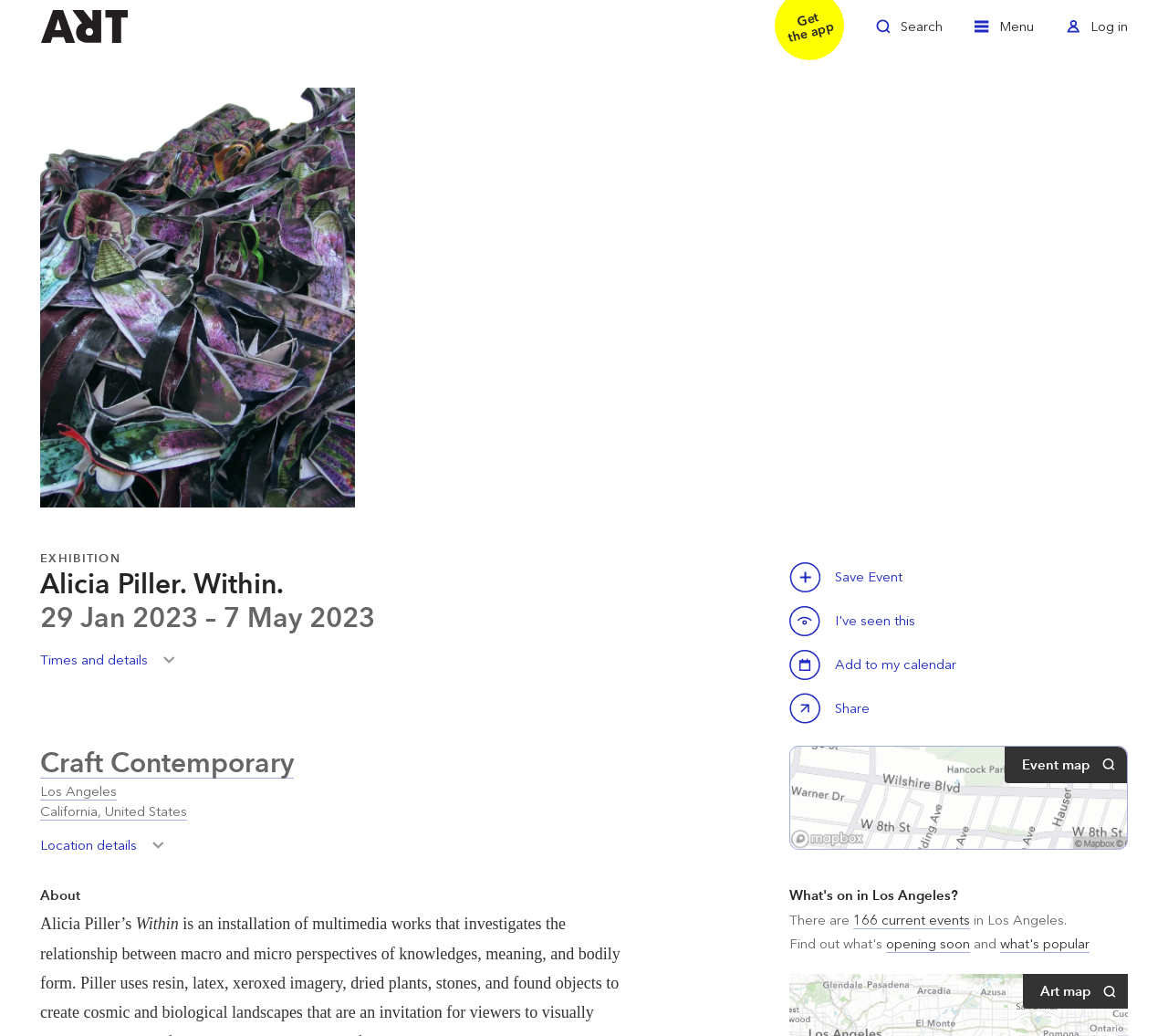Bounding box coordinates are specified in the format (top-left x, top-left y, bottom-right x, bottom-right y). All values are floating point numbers bounded between 0 and 1. Please provide the bounding box coordinate of the region this sentence describes: 166 current events

[0.731, 0.88, 0.831, 0.897]